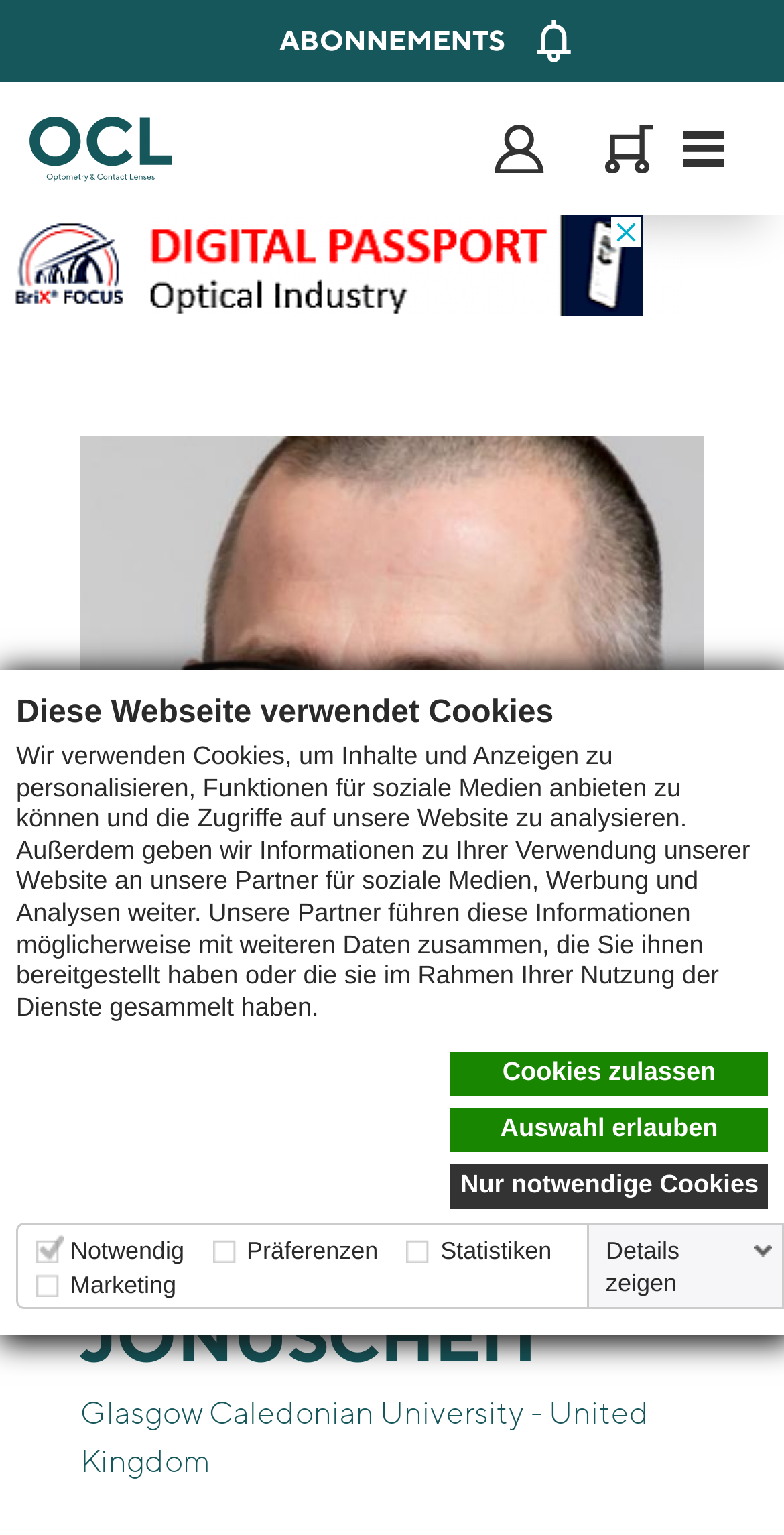How many types of cookies are described on this website?
Your answer should be a single word or phrase derived from the screenshot.

4